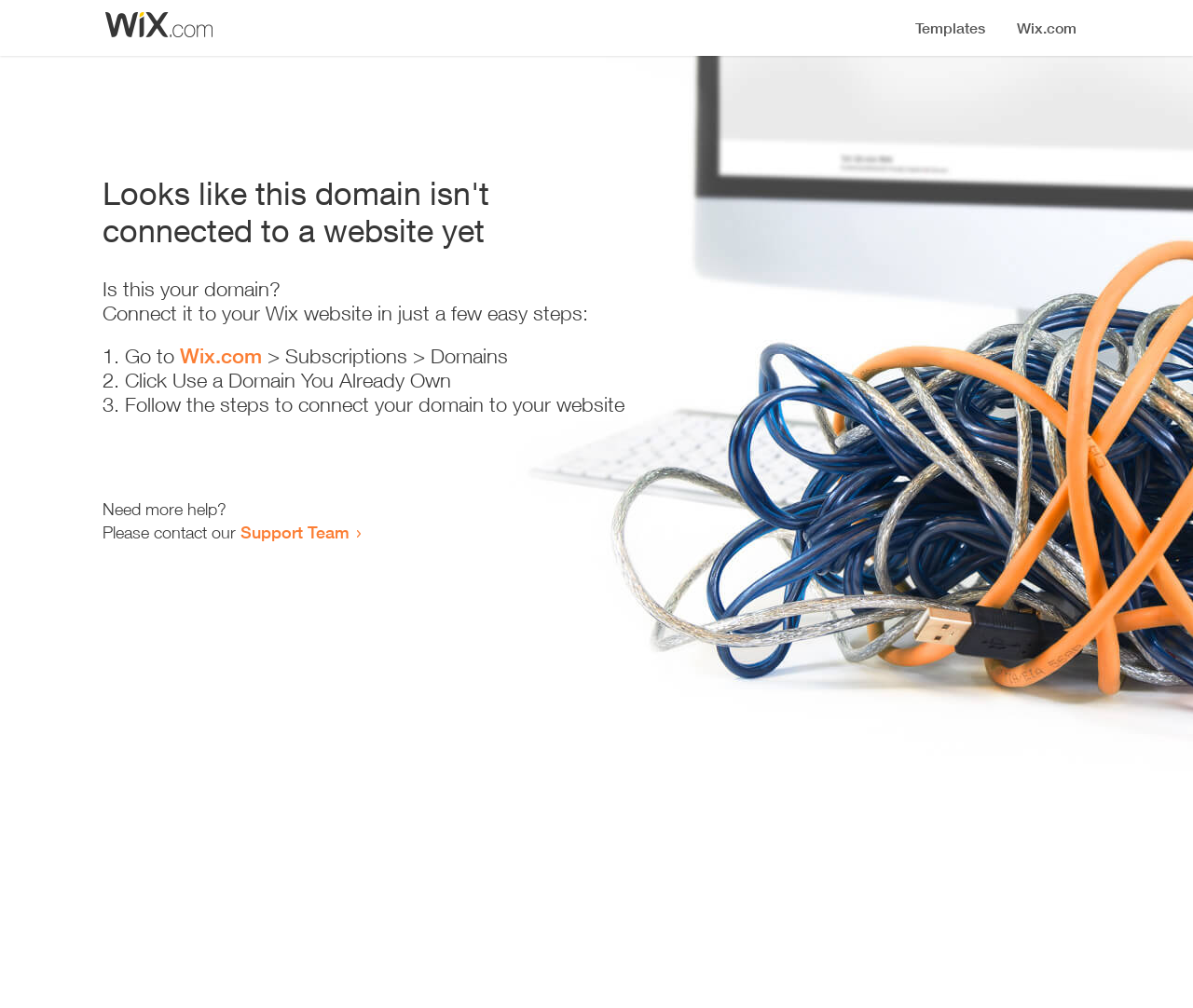Explain the webpage's design and content in an elaborate manner.

The webpage appears to be an error page, indicating that a domain is not connected to a website yet. At the top, there is a small image, likely a logo or icon. Below the image, a prominent heading reads "Looks like this domain isn't connected to a website yet". 

Underneath the heading, there is a series of instructions to connect the domain to a Wix website. The instructions are divided into three steps, each marked with a numbered list marker (1., 2., and 3.). The first step involves going to Wix.com, specifically the Subscriptions > Domains section. The second step is to click "Use a Domain You Already Own", and the third step is to follow the instructions to connect the domain to the website.

At the bottom of the page, there is a section offering additional help. It starts with the text "Need more help?" and provides a link to contact the Support Team.